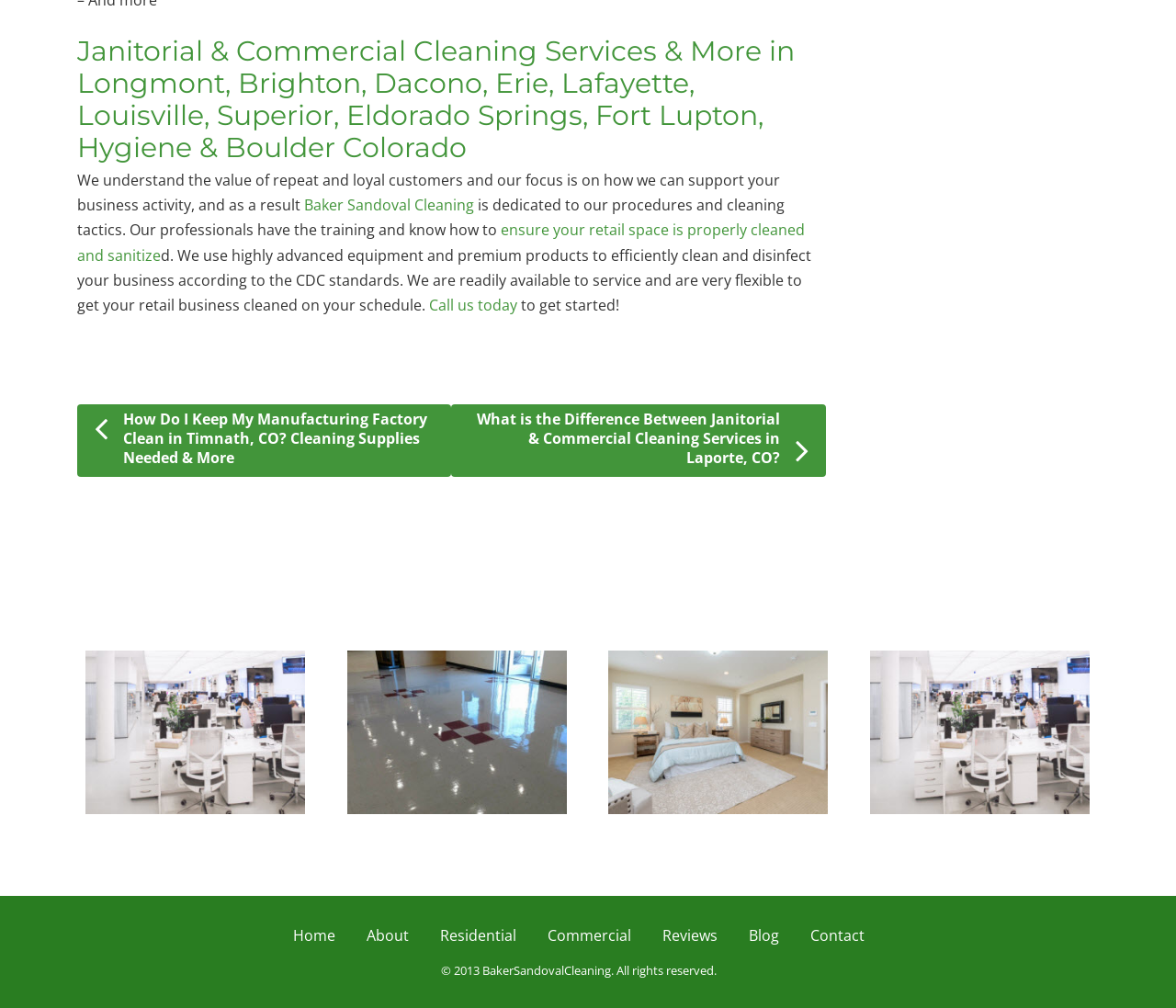Show me the bounding box coordinates of the clickable region to achieve the task as per the instruction: "Read 'How Do I Keep My Manufacturing Factory Clean in Timnath, CO? Cleaning Supplies Needed & More'".

[0.066, 0.401, 0.384, 0.473]